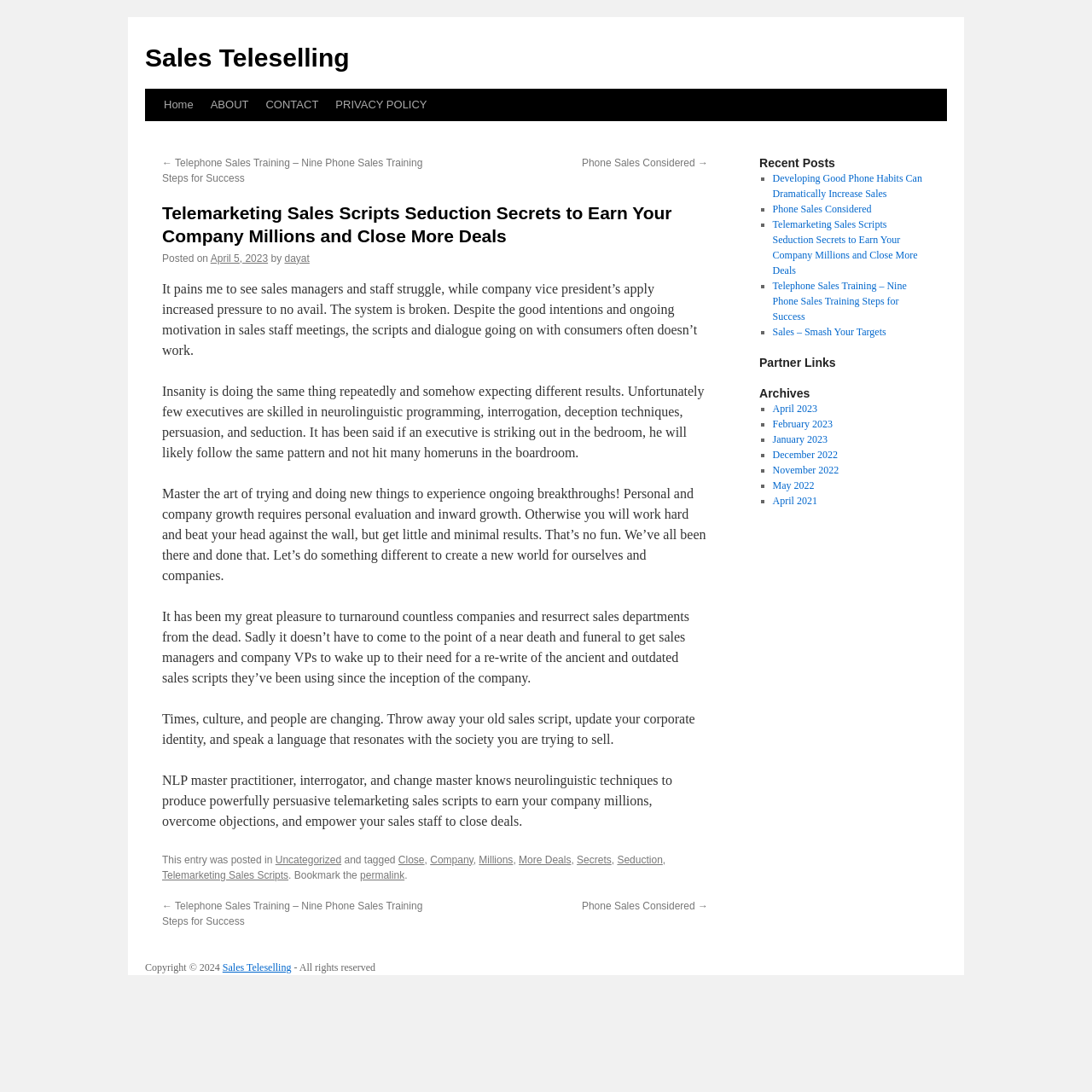Please find the bounding box coordinates of the section that needs to be clicked to achieve this instruction: "Click on the 'permalink' link".

[0.33, 0.796, 0.37, 0.807]